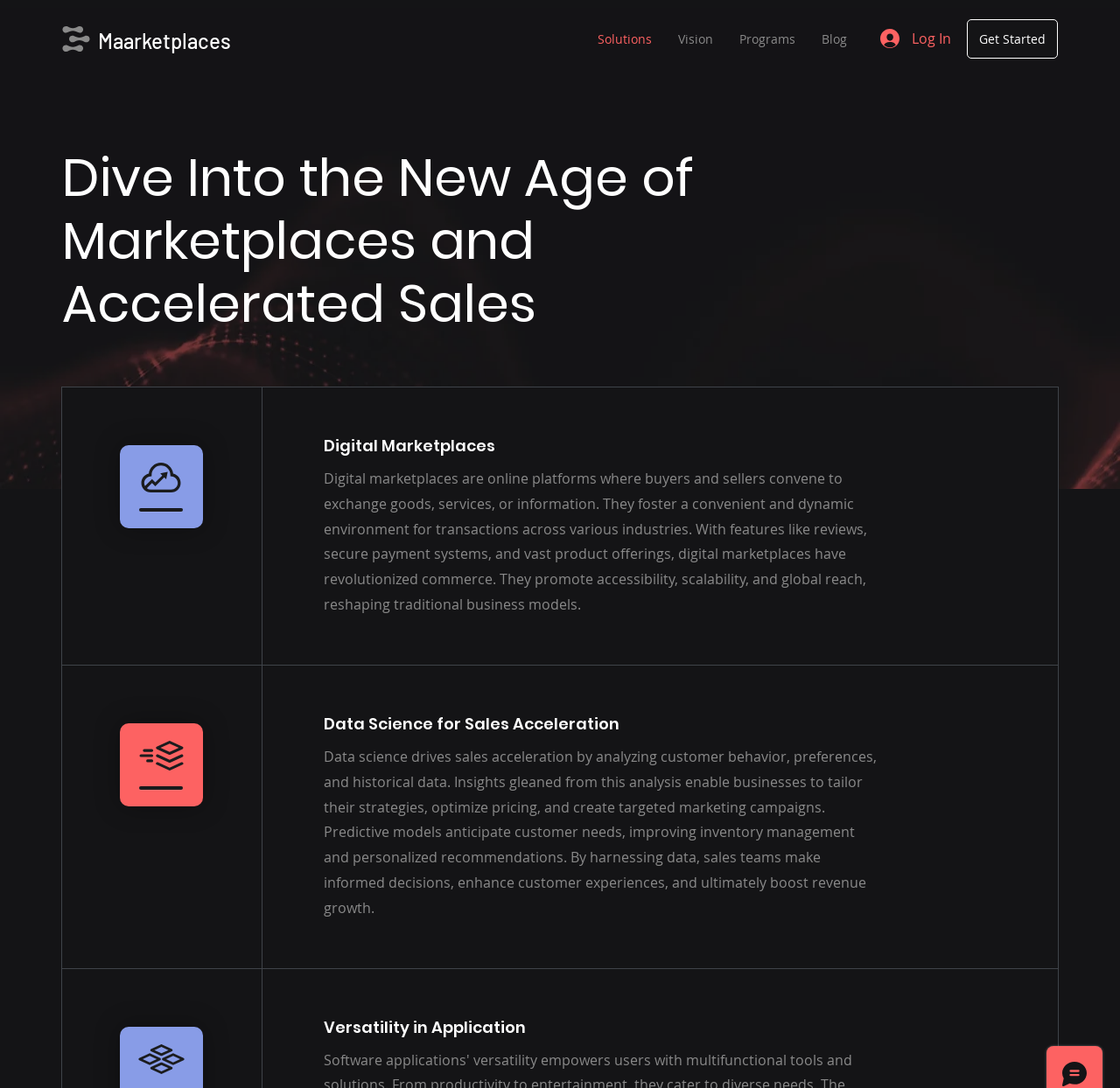What is the benefit of using data science in sales?
Deliver a detailed and extensive answer to the question.

The webpage explains that by harnessing data, sales teams make informed decisions, enhance customer experiences, and ultimately boost revenue growth.